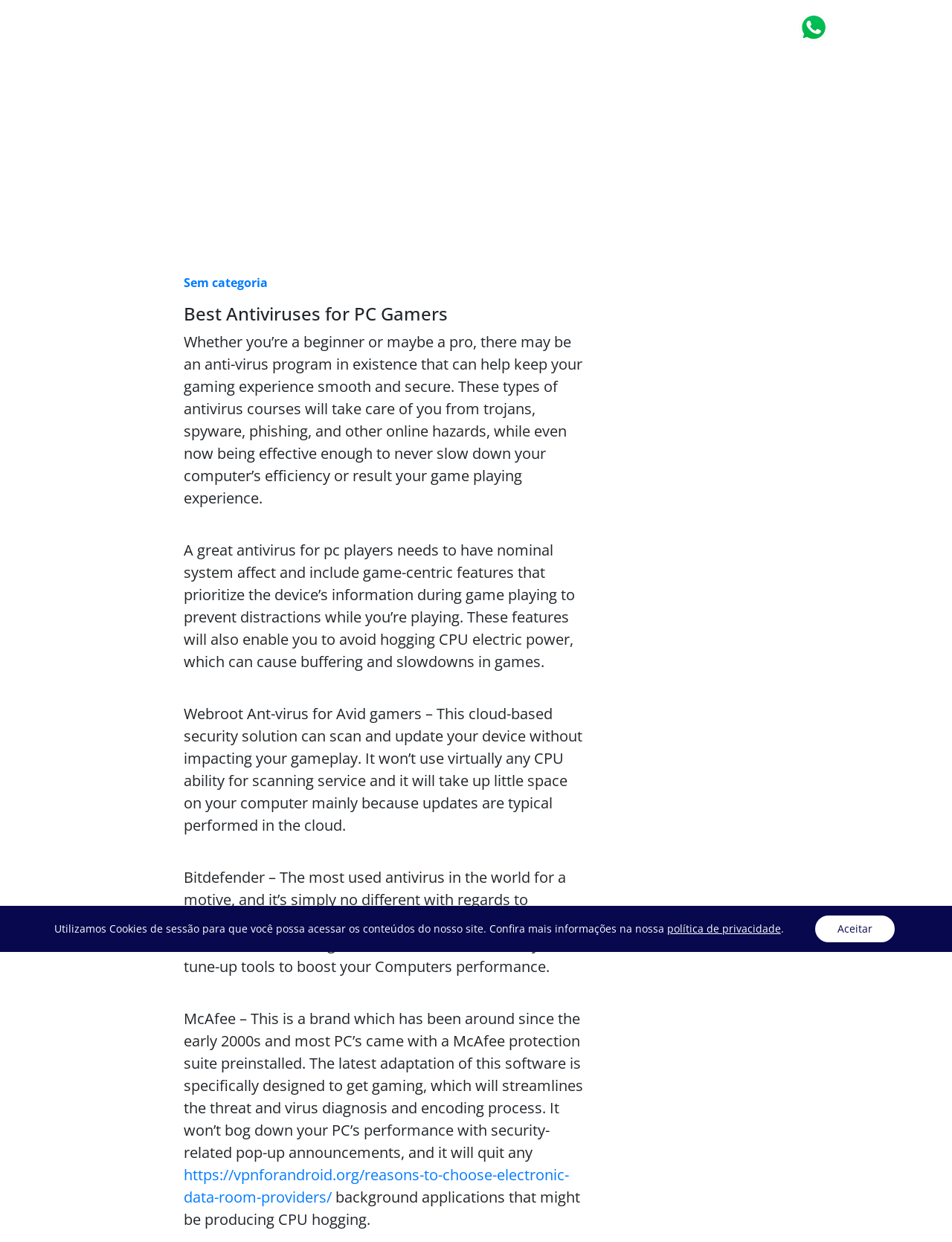Please specify the bounding box coordinates for the clickable region that will help you carry out the instruction: "Contact us".

None